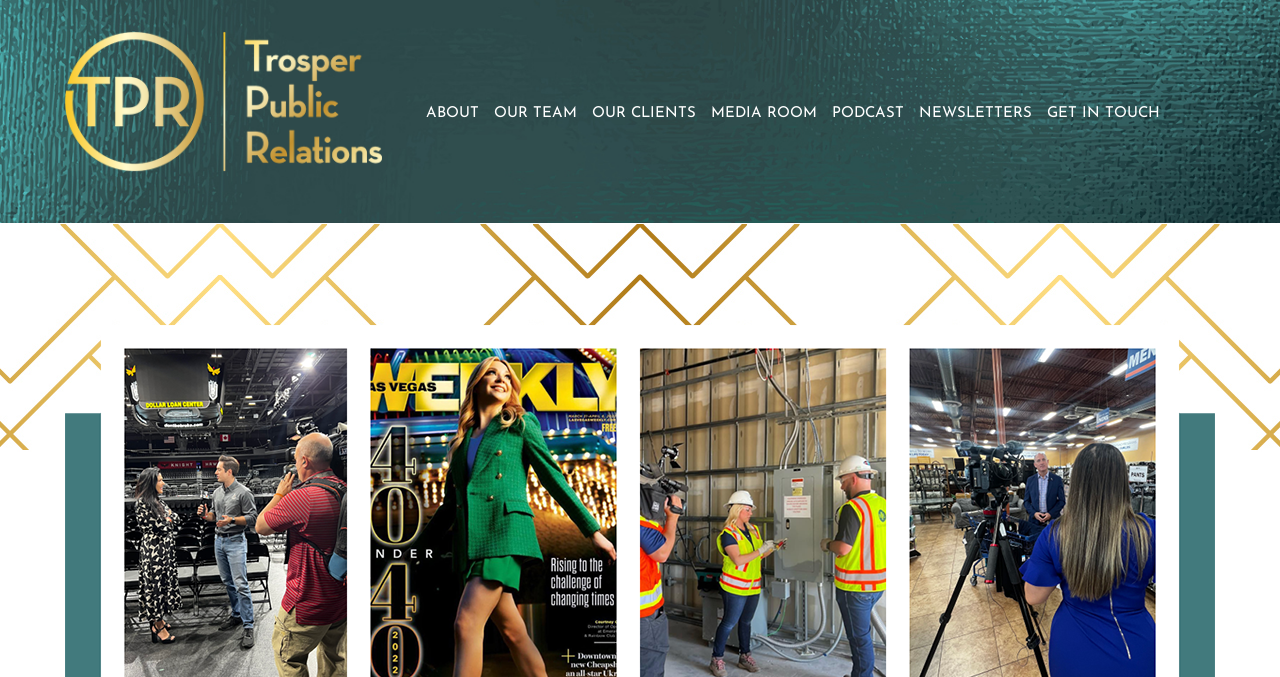Please identify the bounding box coordinates of the element that needs to be clicked to execute the following command: "click the logo". Provide the bounding box using four float numbers between 0 and 1, formatted as [left, top, right, bottom].

[0.051, 0.238, 0.298, 0.261]